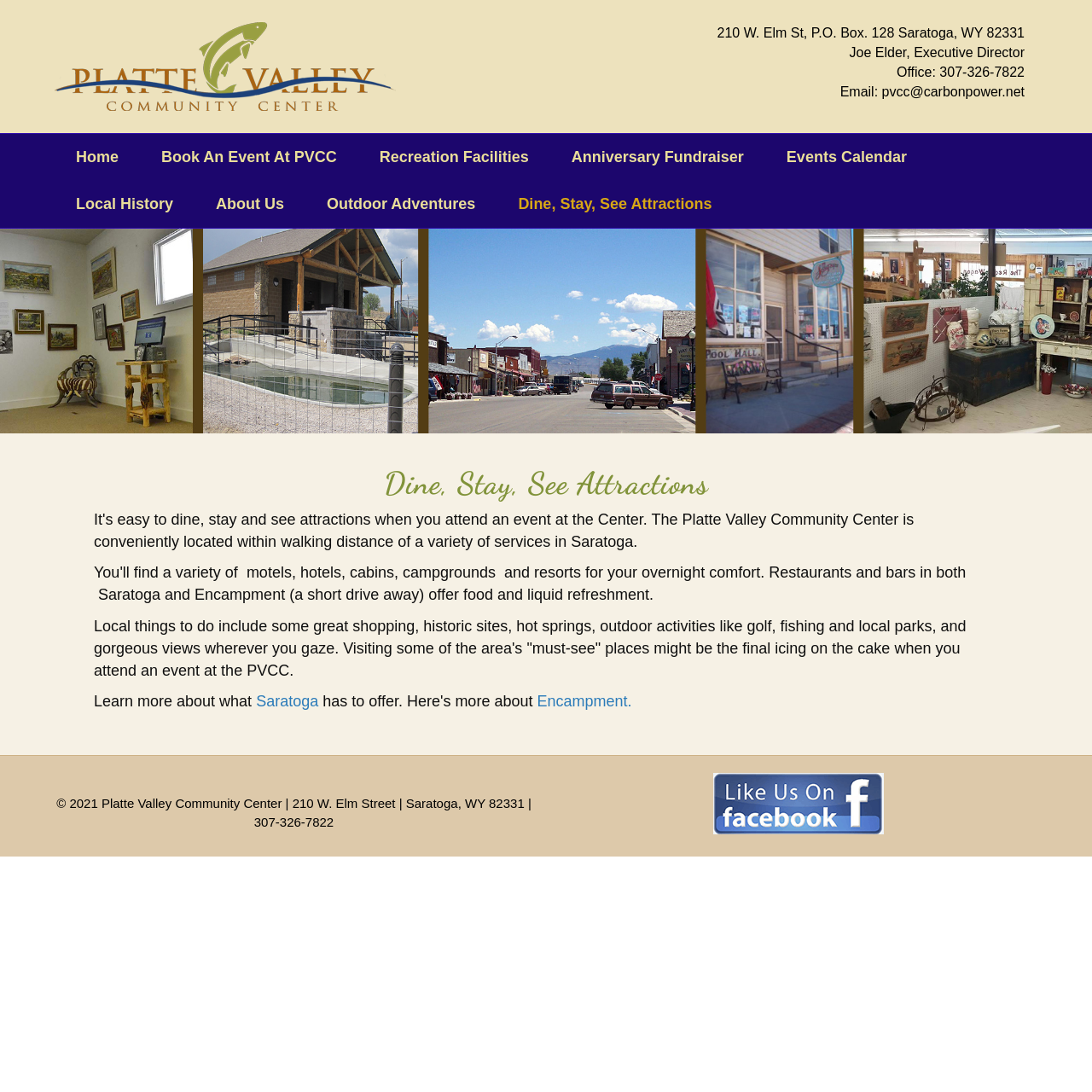Please specify the bounding box coordinates of the clickable region to carry out the following instruction: "Learn more about Saratoga". The coordinates should be four float numbers between 0 and 1, in the format [left, top, right, bottom].

[0.234, 0.634, 0.292, 0.65]